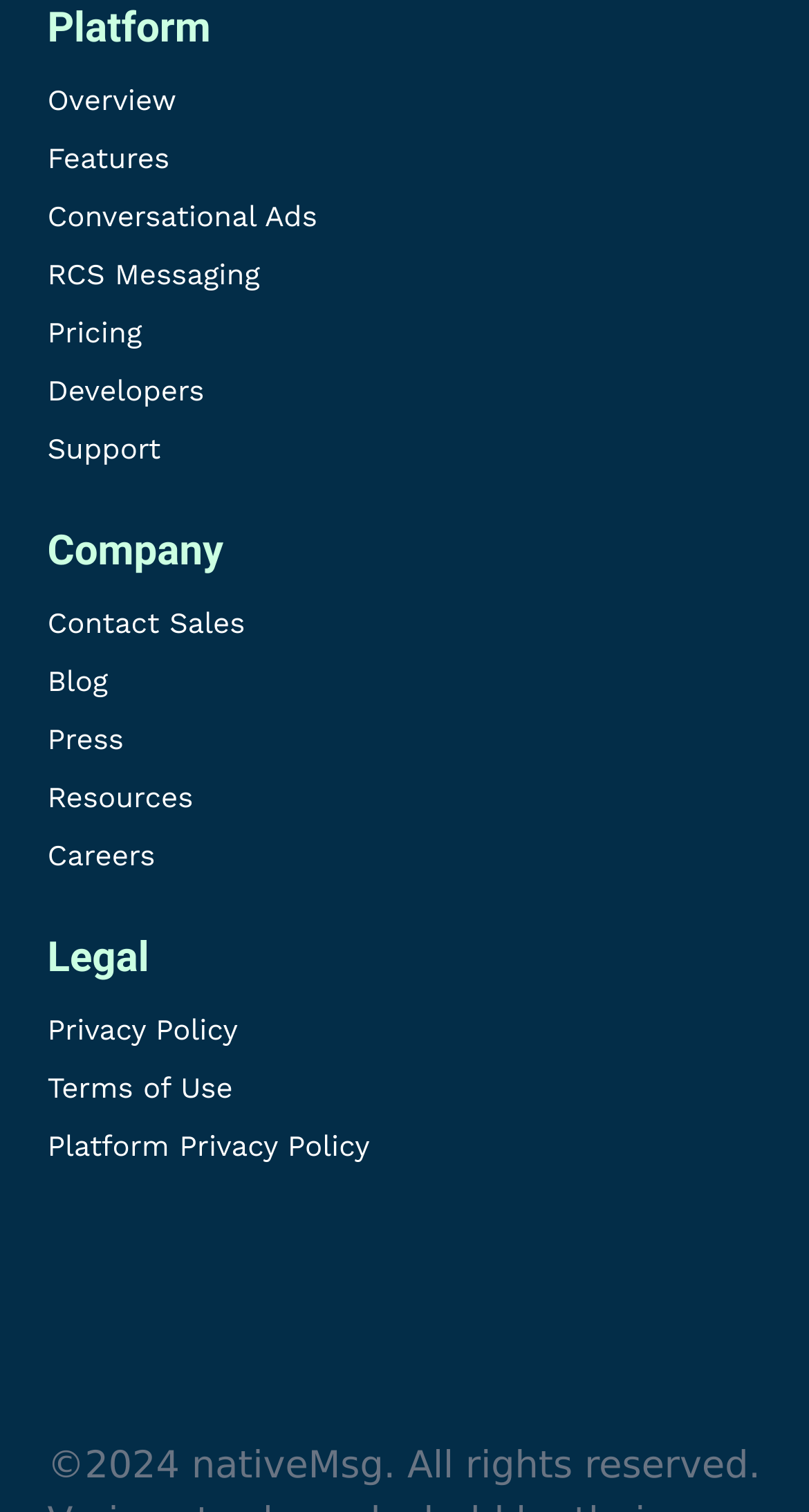What is the last link in the main navigation bar?
Refer to the image and offer an in-depth and detailed answer to the question.

I looked at the main navigation bar and found that the last link is 'Resources', which is located at the bottom of the navigation bar.